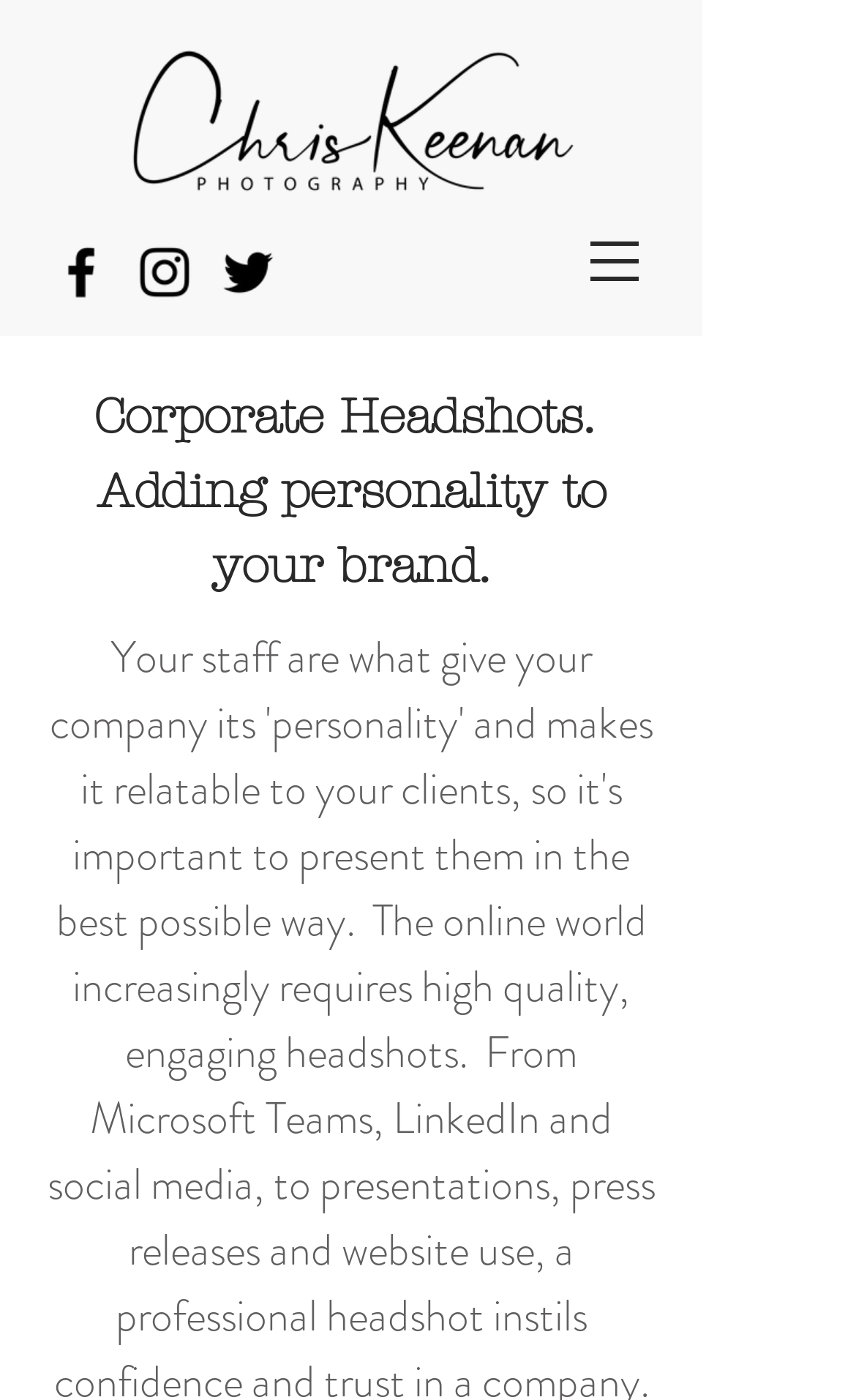What is the purpose of the site navigation?
Provide a detailed and extensive answer to the question.

The site navigation section has a button with a popup menu, indicating that it is used to navigate through the website.